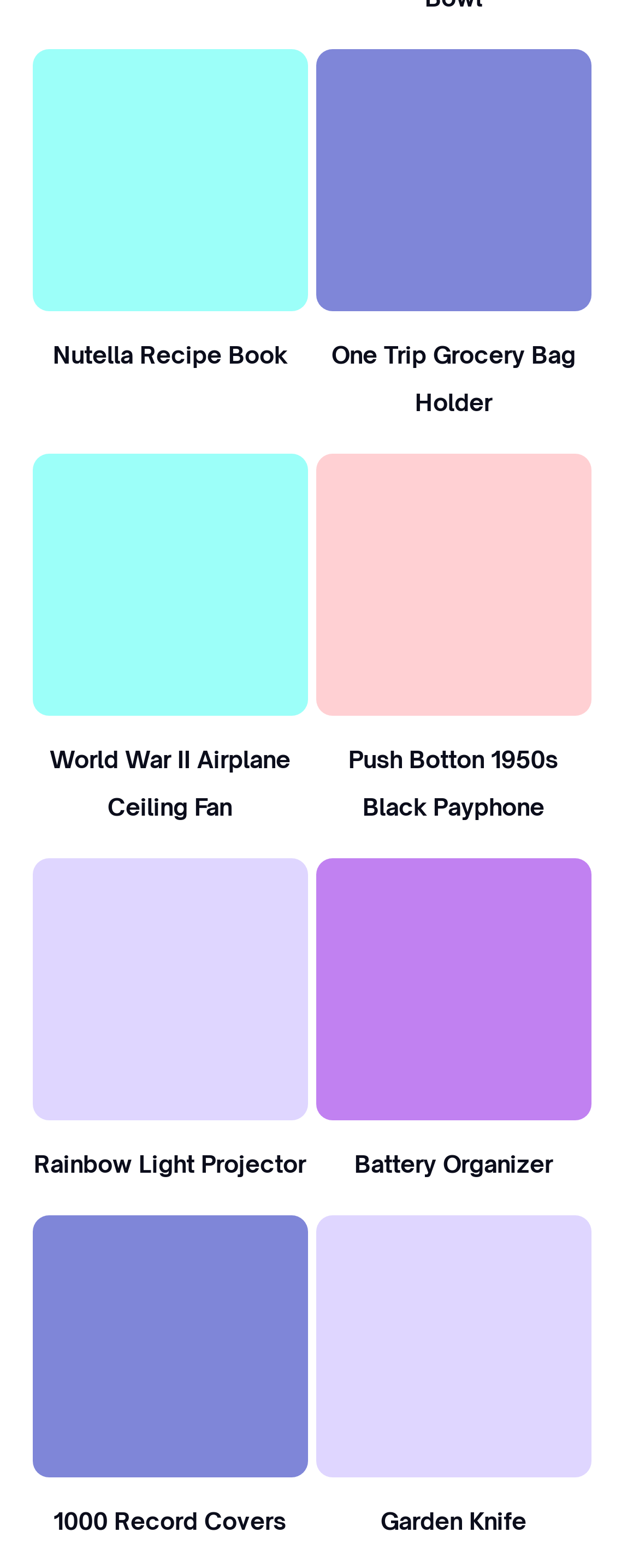Are all products displayed with an image?
Please describe in detail the information shown in the image to answer the question.

I checked each product on the page, and all of them have an image associated with them, either a single image or multiple images.